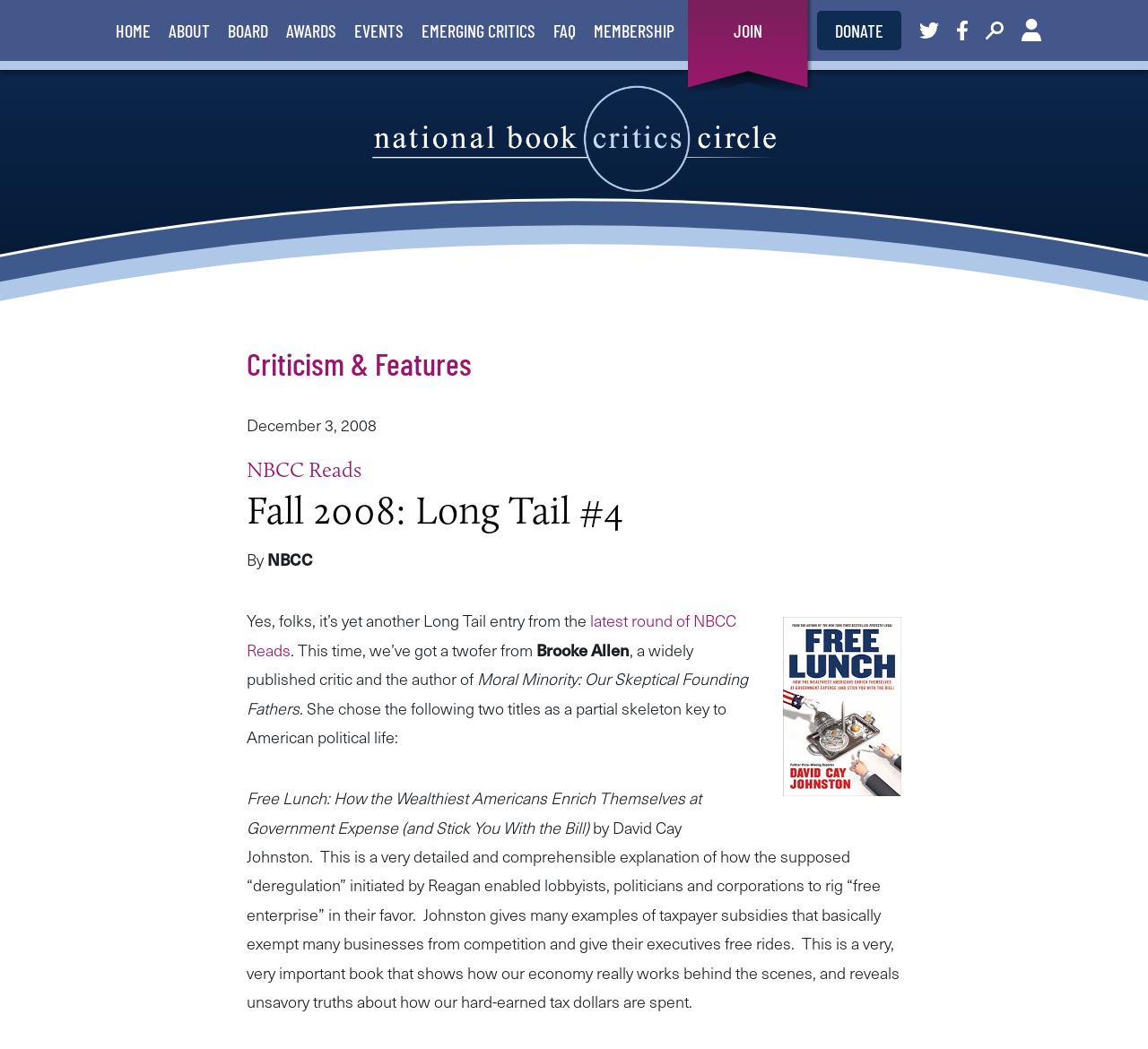Please indicate the bounding box coordinates of the element's region to be clicked to achieve the instruction: "go to home page". Provide the coordinates as four float numbers between 0 and 1, i.e., [left, top, right, bottom].

[0.093, 0.0, 0.139, 0.058]